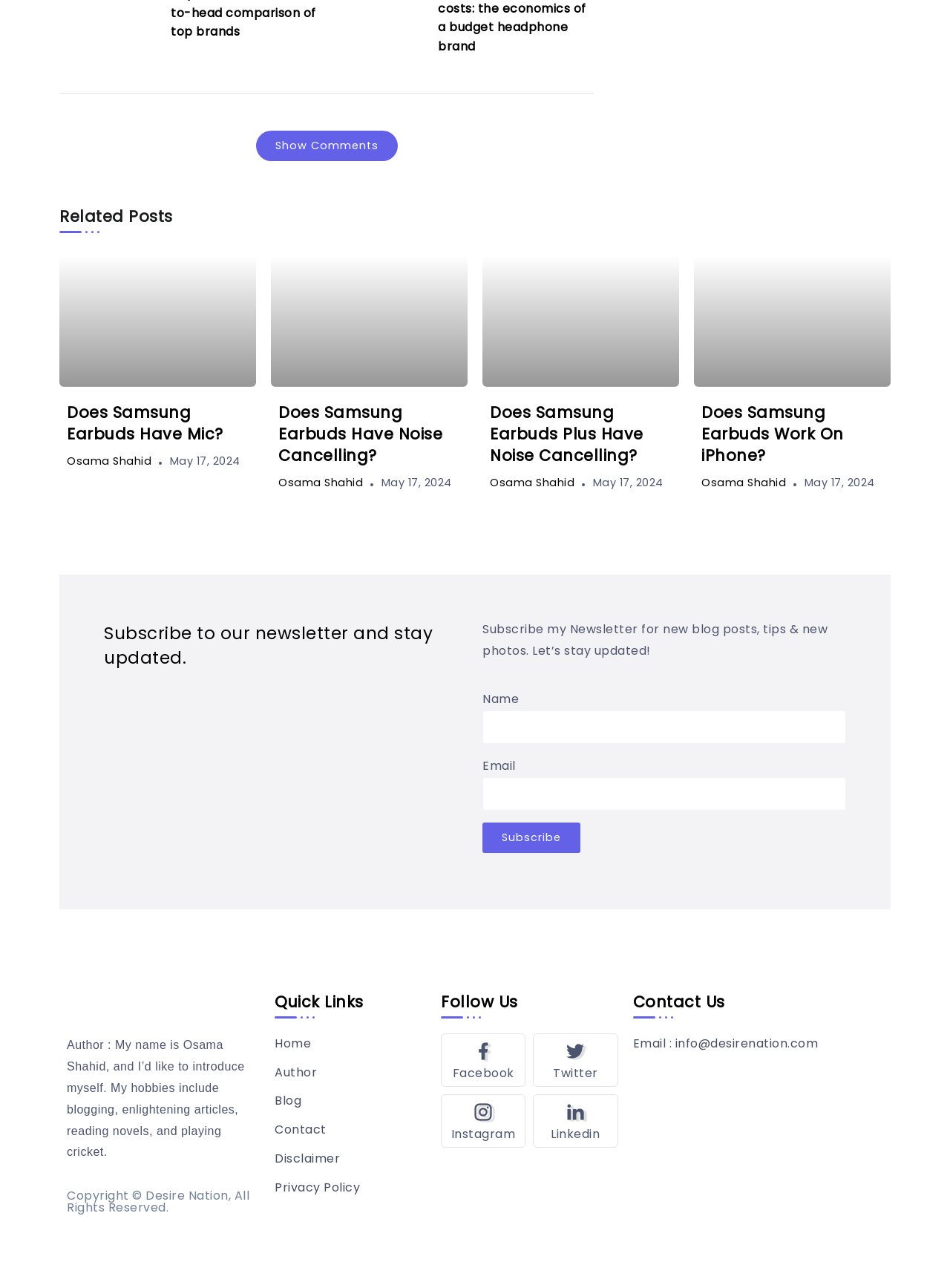Please find the bounding box coordinates of the element that must be clicked to perform the given instruction: "Visit the 'Home' page". The coordinates should be four float numbers from 0 to 1, i.e., [left, top, right, bottom].

[0.289, 0.802, 0.448, 0.819]